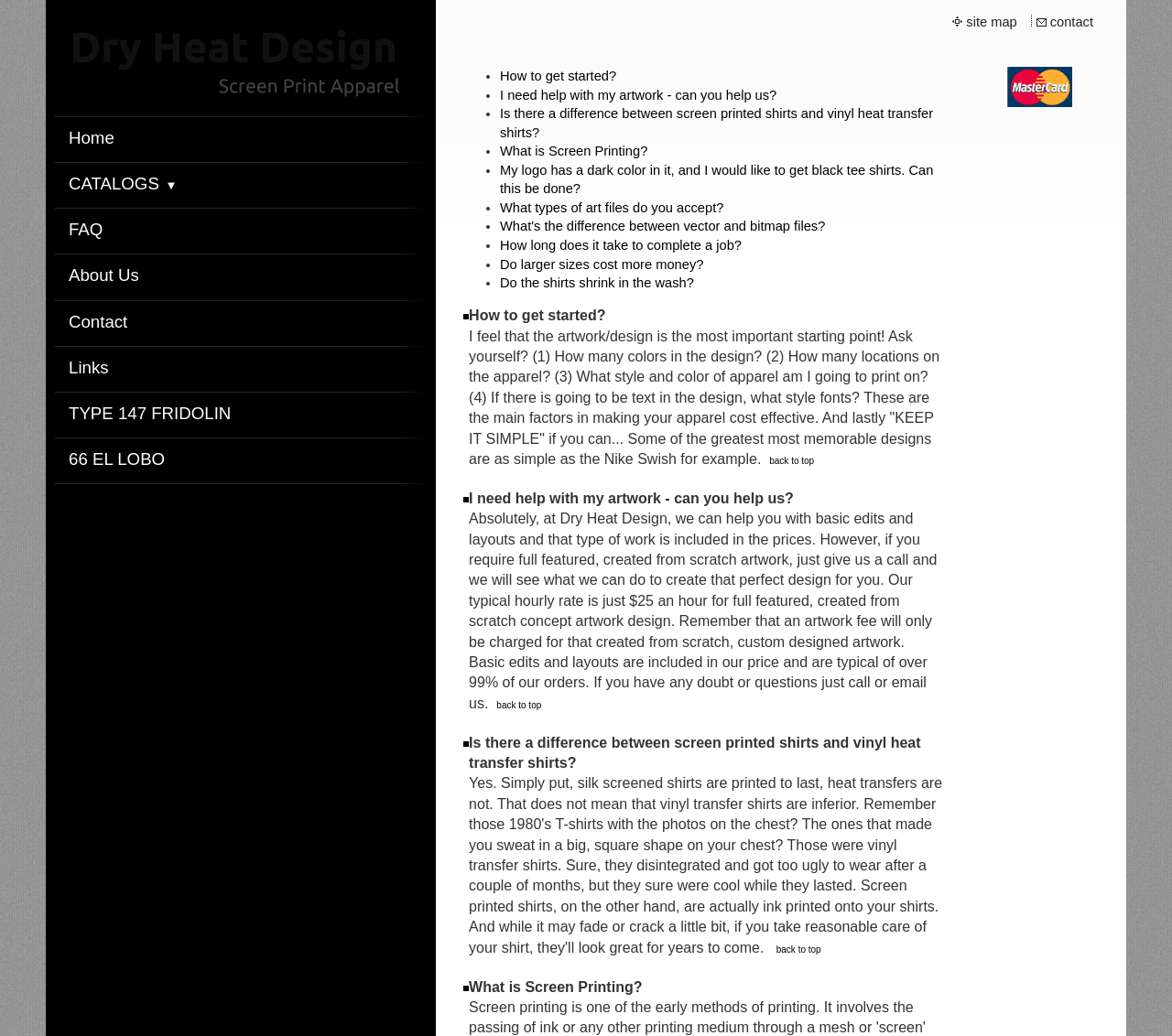What is the difference between screen printed shirts and vinyl heat transfer shirts?
Kindly give a detailed and elaborate answer to the question.

According to the webpage content, screen printed shirts are printed to last, whereas vinyl heat transfer shirts are not. This implies that screen printed shirts are more durable and long-lasting compared to vinyl heat transfer shirts.